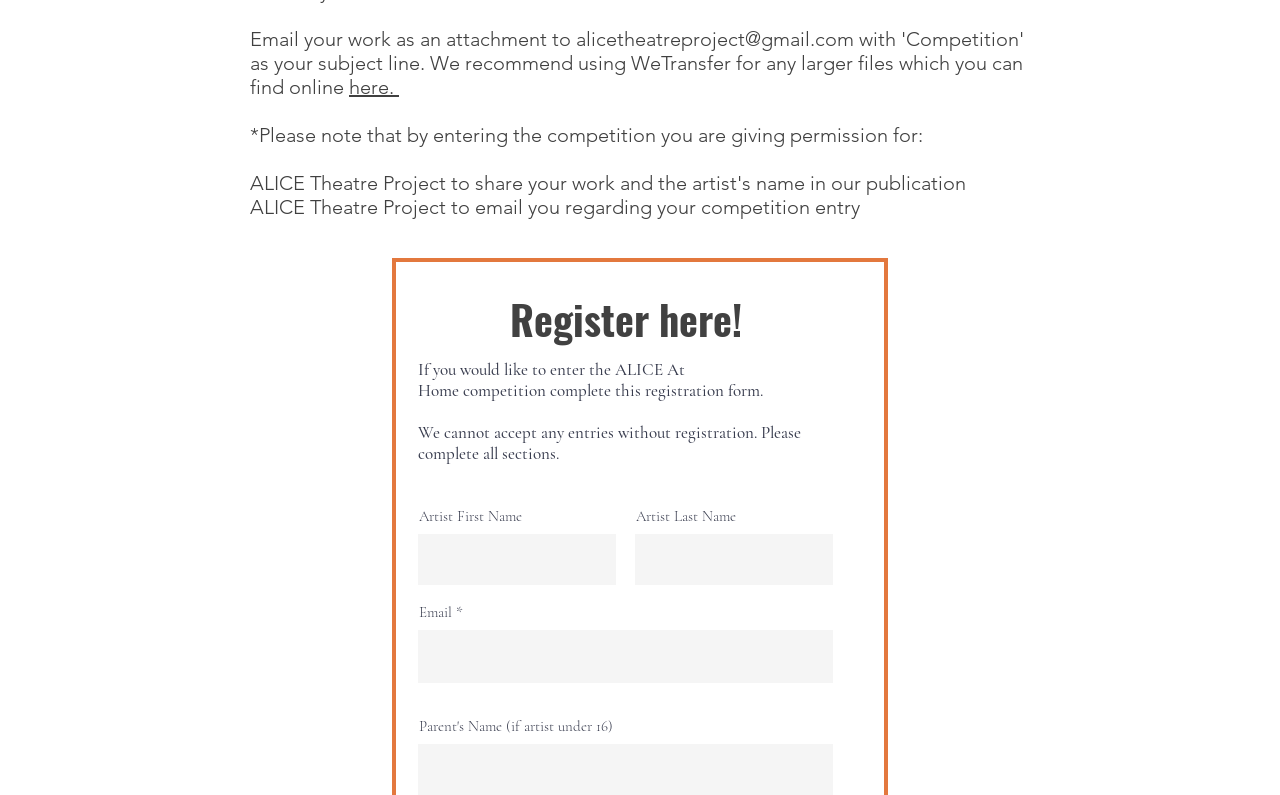Bounding box coordinates are to be given in the format (top-left x, top-left y, bottom-right x, bottom-right y). All values must be floating point numbers between 0 and 1. Provide the bounding box coordinate for the UI element described as: name="artist-last name" placeholder=""

[0.496, 0.672, 0.651, 0.736]